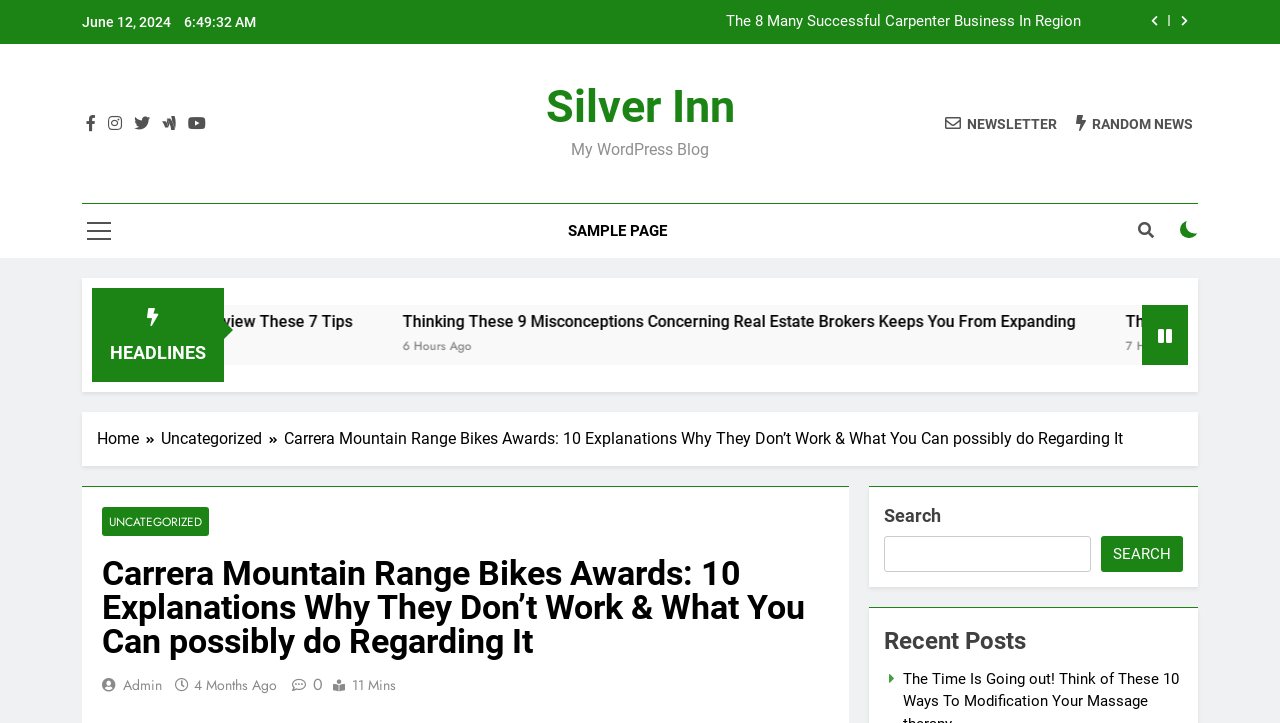Pinpoint the bounding box coordinates for the area that should be clicked to perform the following instruction: "View the sample page".

[0.432, 0.282, 0.533, 0.357]